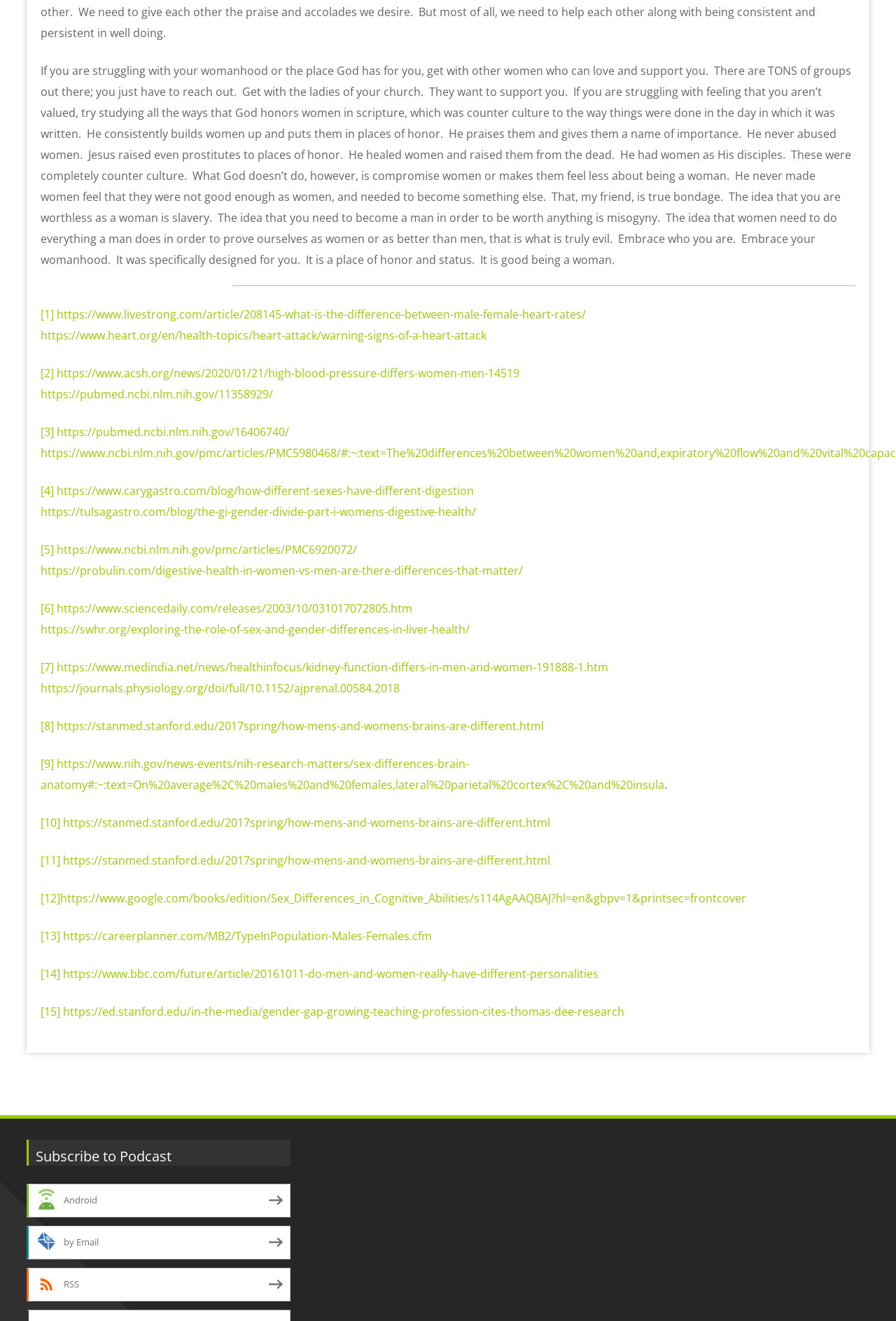Answer the question below in one word or phrase:
Is there a call to action on this webpage?

Yes